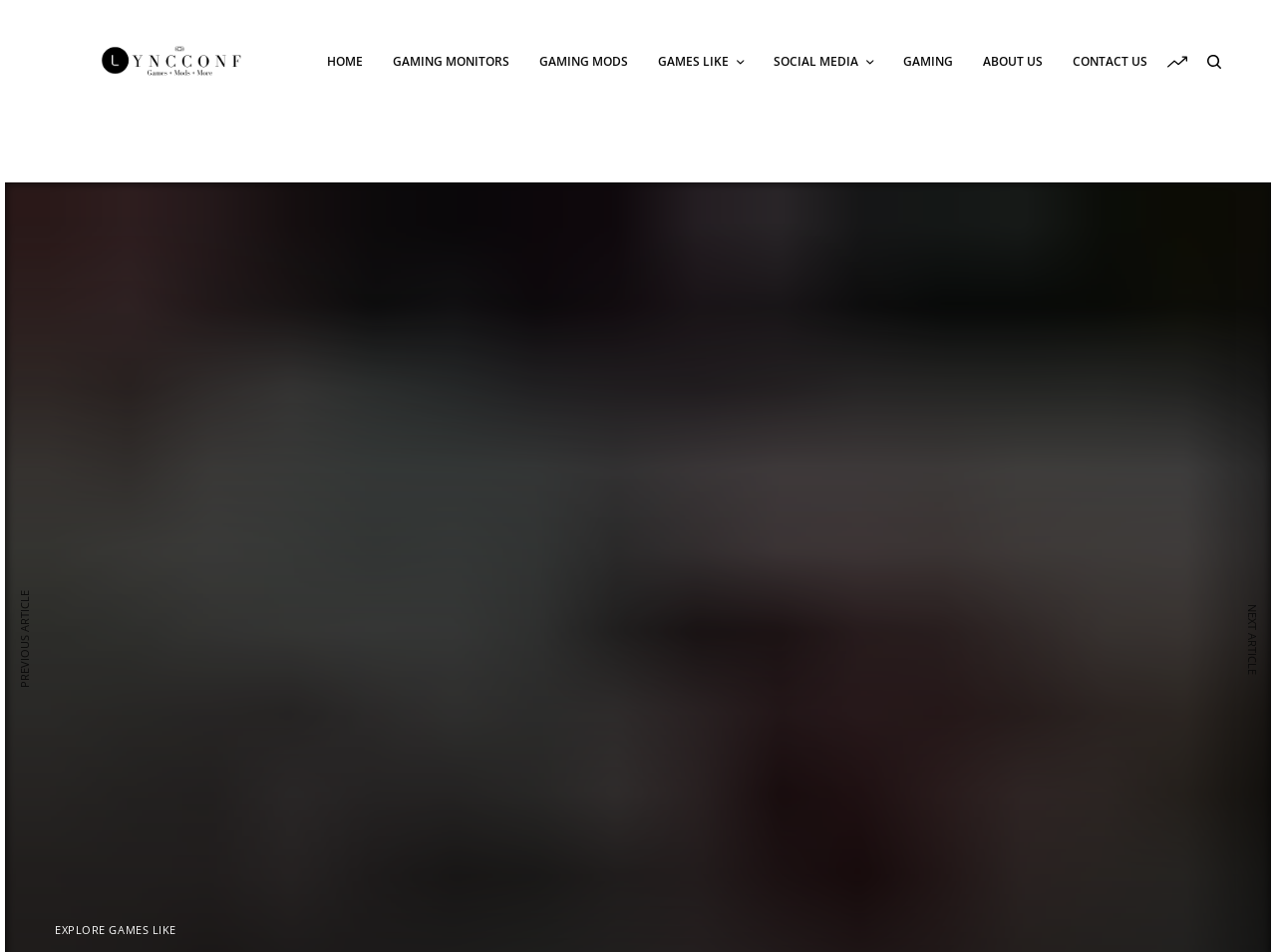What is the first menu item on the top navigation bar?
Respond with a short answer, either a single word or a phrase, based on the image.

HOME